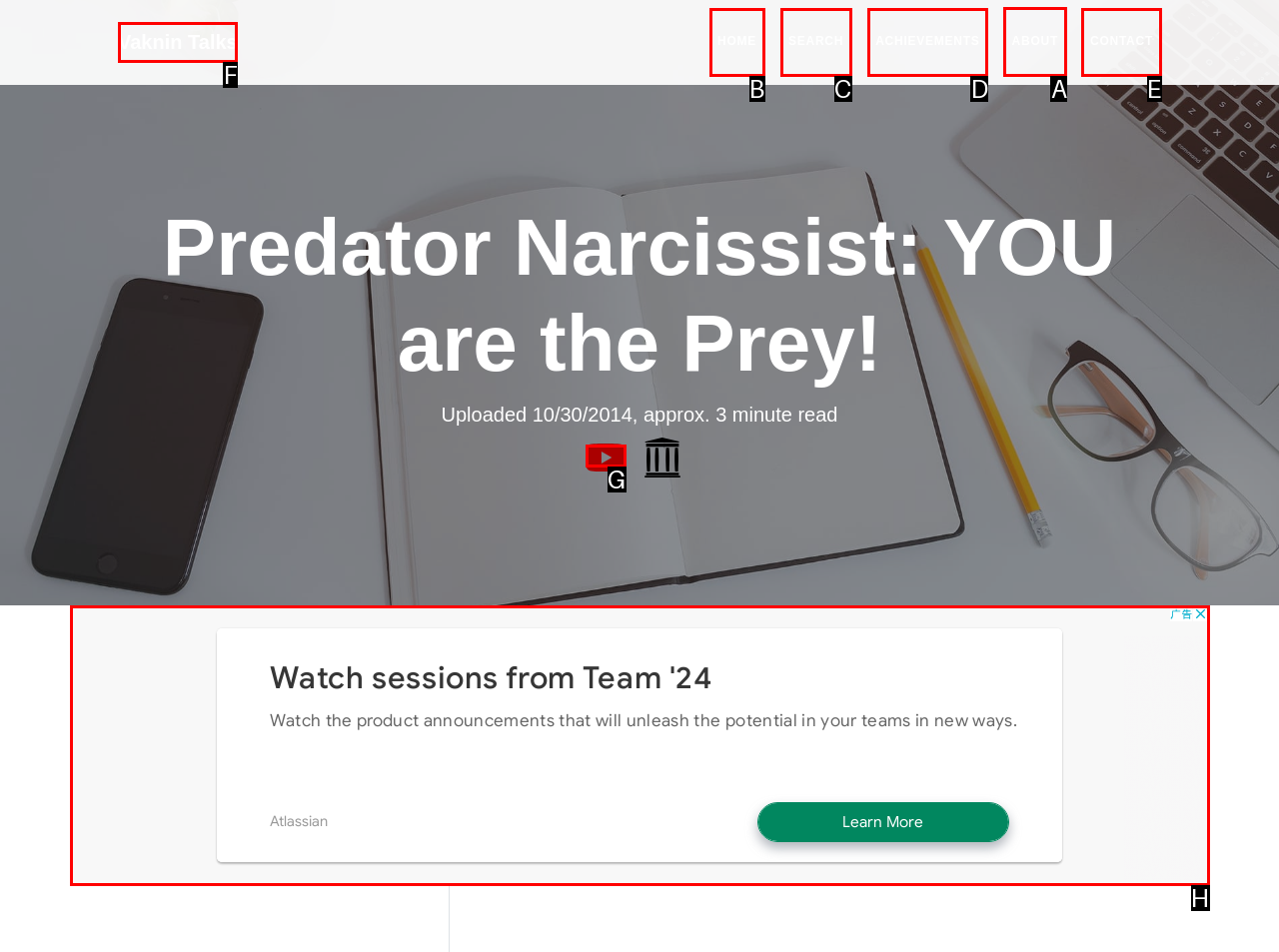Select the letter associated with the UI element you need to click to perform the following action: Visit the ABOUT page
Reply with the correct letter from the options provided.

A